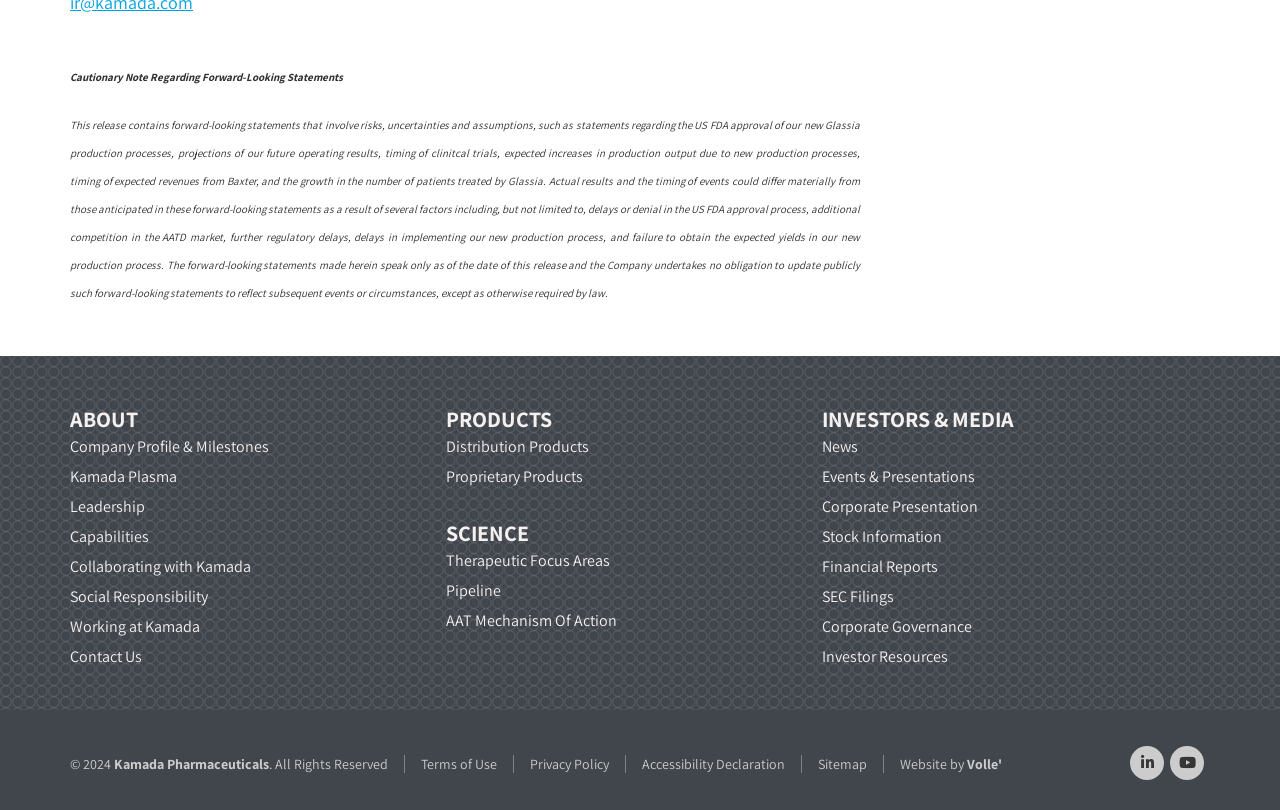Identify the bounding box coordinates for the UI element that matches this description: "Contact Us".

[0.055, 0.798, 0.111, 0.823]